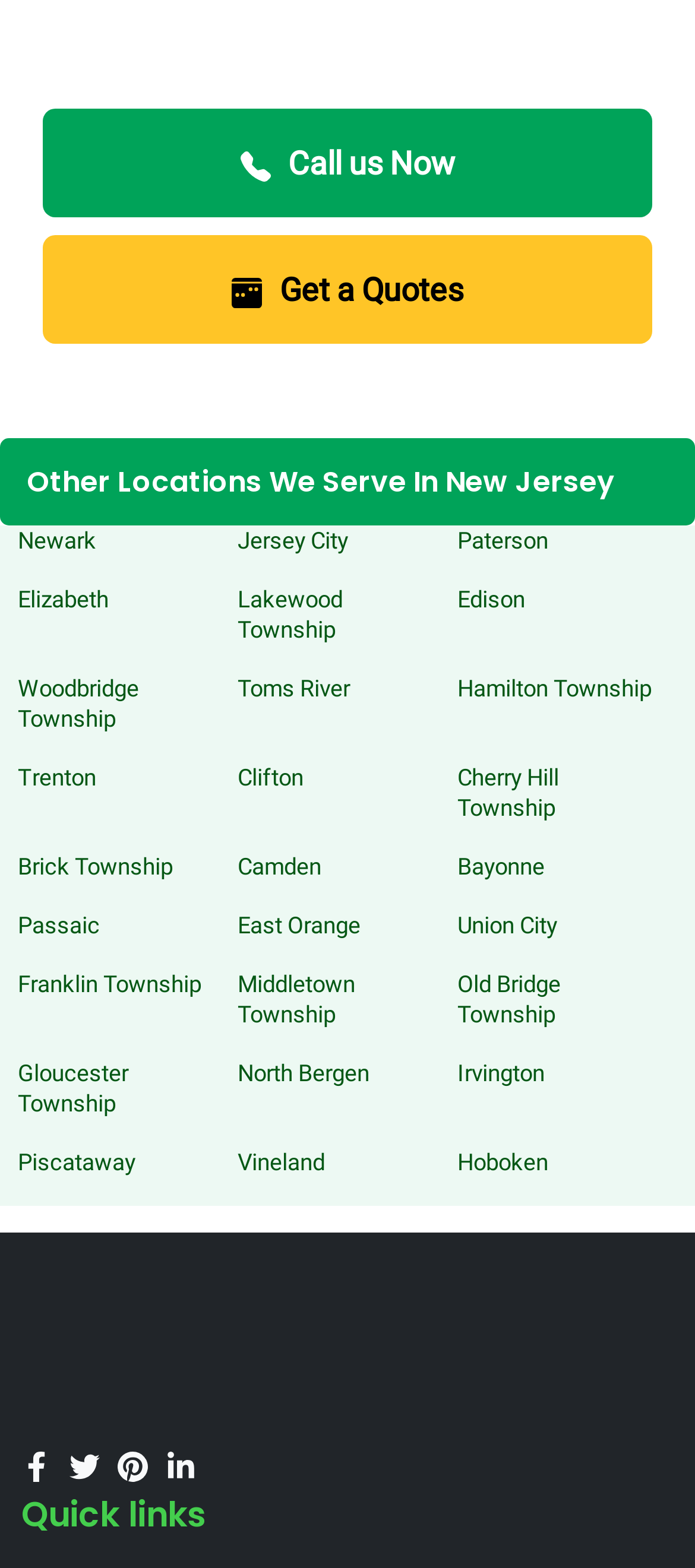Show the bounding box coordinates of the element that should be clicked to complete the task: "Call us now".

[0.062, 0.069, 0.938, 0.139]